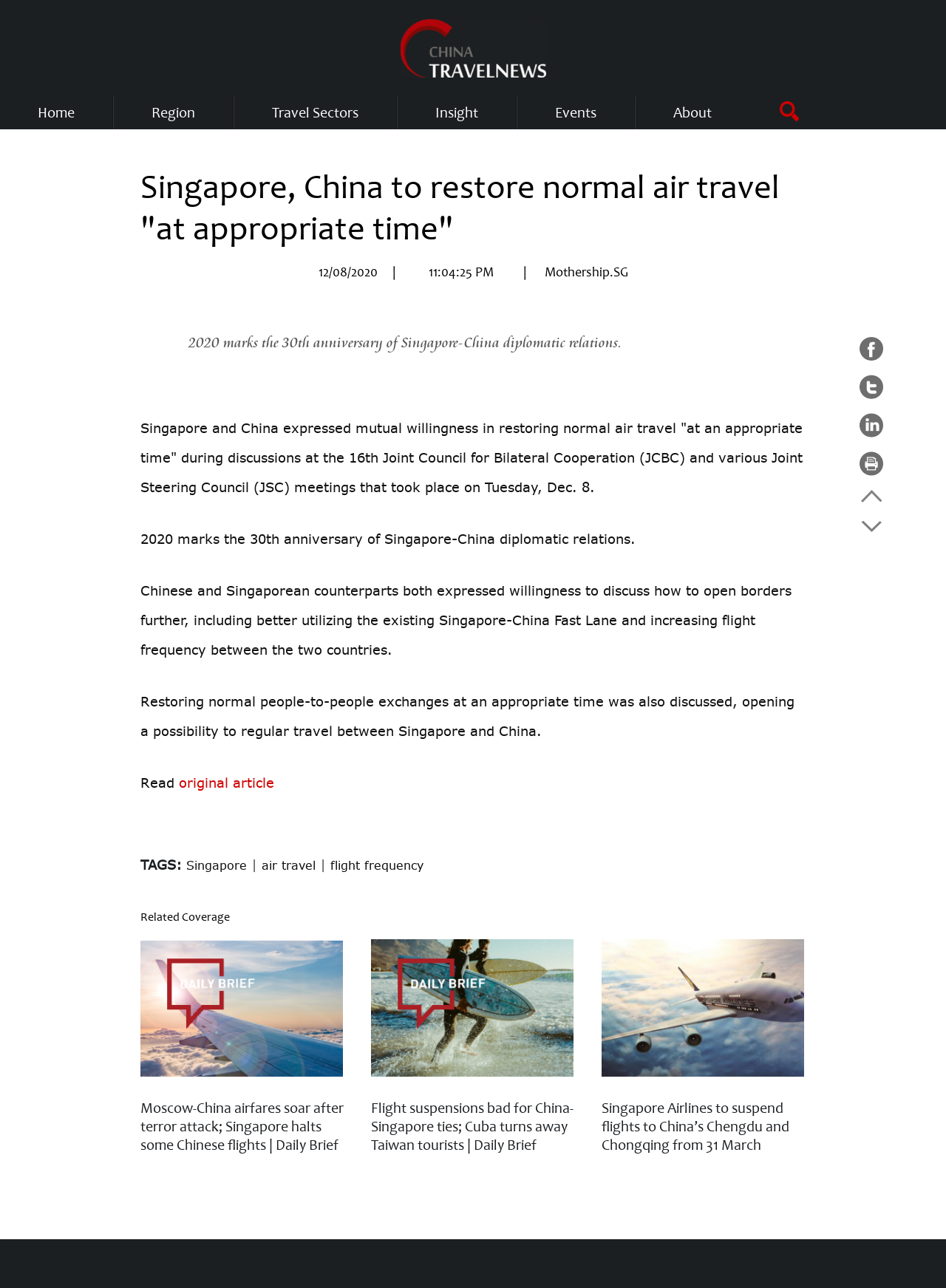Provide a one-word or short-phrase response to the question:
What is the topic of the article?

Singapore-China air travel